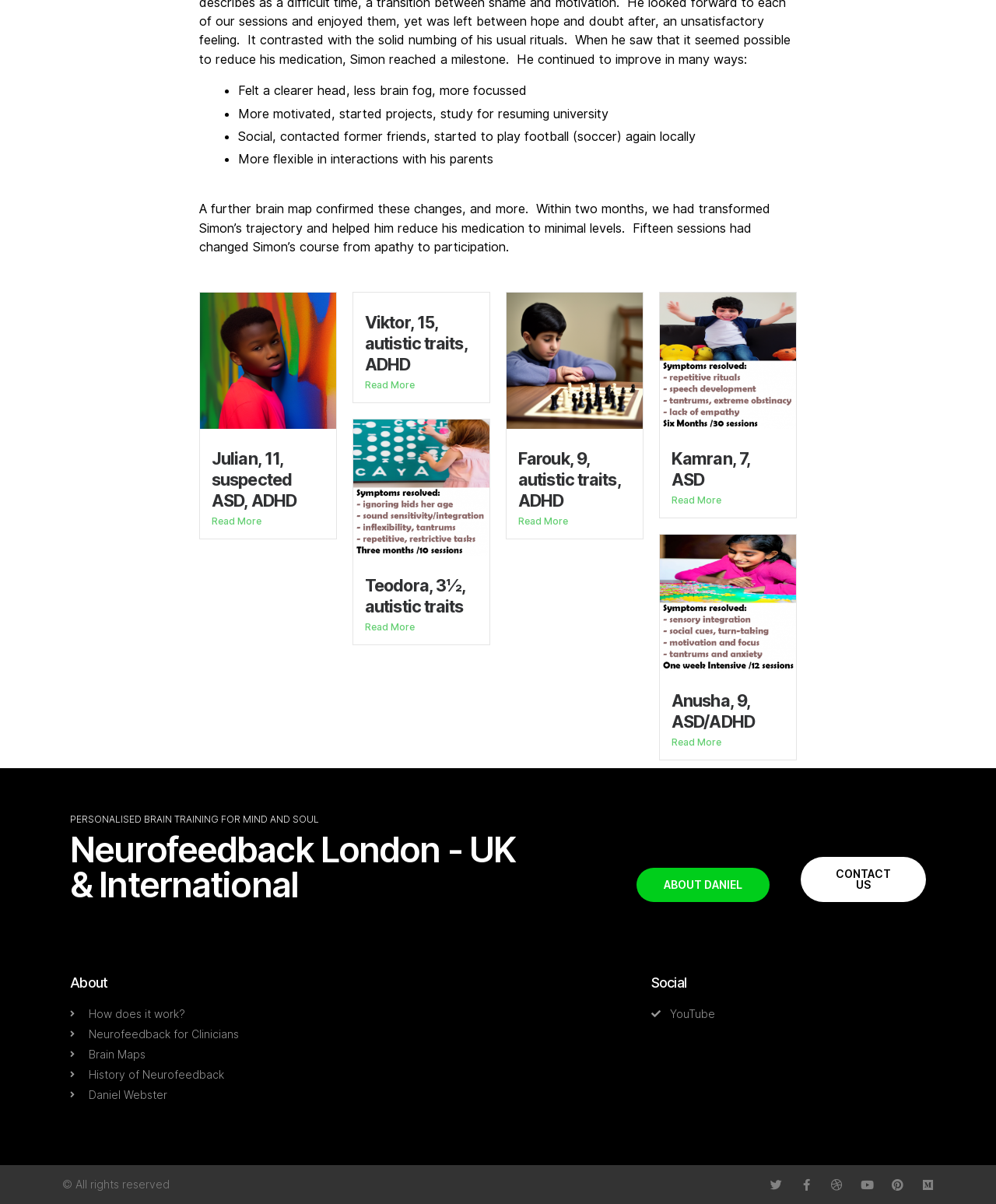Using the details in the image, give a detailed response to the question below:
How many case studies are presented on this webpage?

I counted the number of articles on the webpage, each of which presents a case study of a person who has undergone neurofeedback training. There are five case studies in total, each with a heading, image, and 'Read More' link.